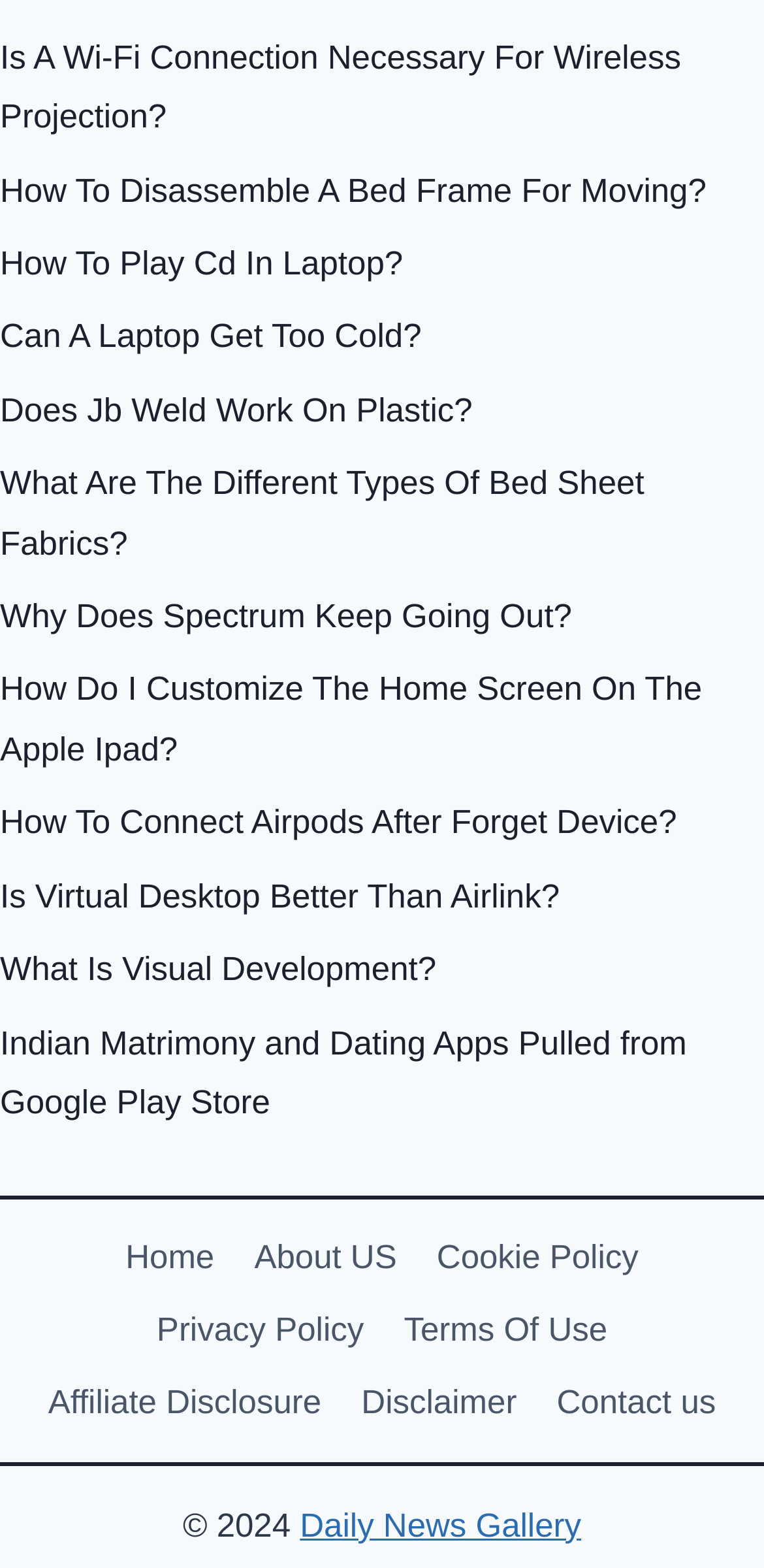What is the last link in the main content section?
Answer the question using a single word or phrase, according to the image.

Indian Matrimony and Dating Apps Pulled from Google Play Store